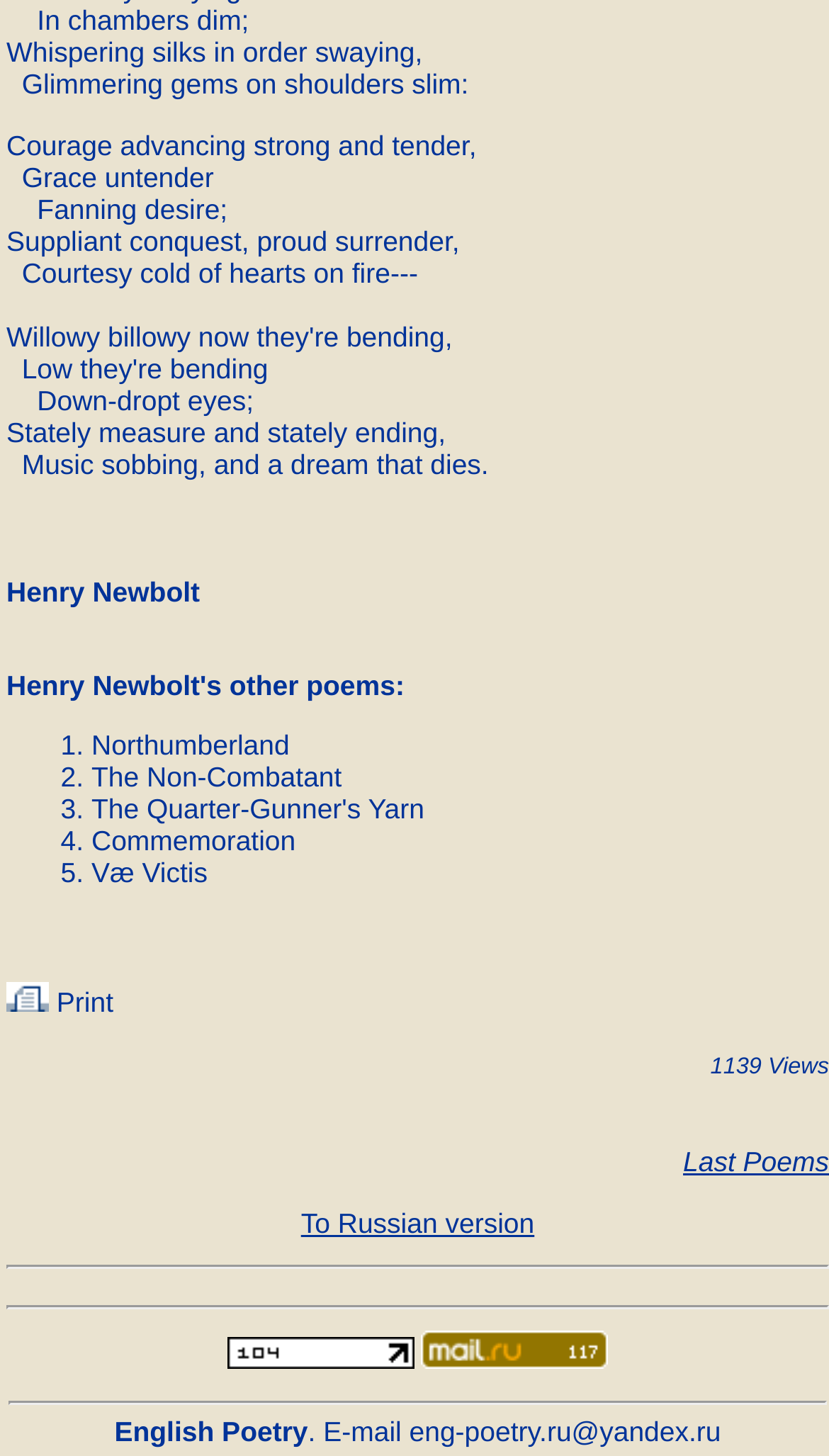What is the name of the first poem?
Give a detailed response to the question by analyzing the screenshot.

The first poem listed is 'Northumberland', which is a link element with a bounding box coordinate of [0.11, 0.501, 0.349, 0.523].